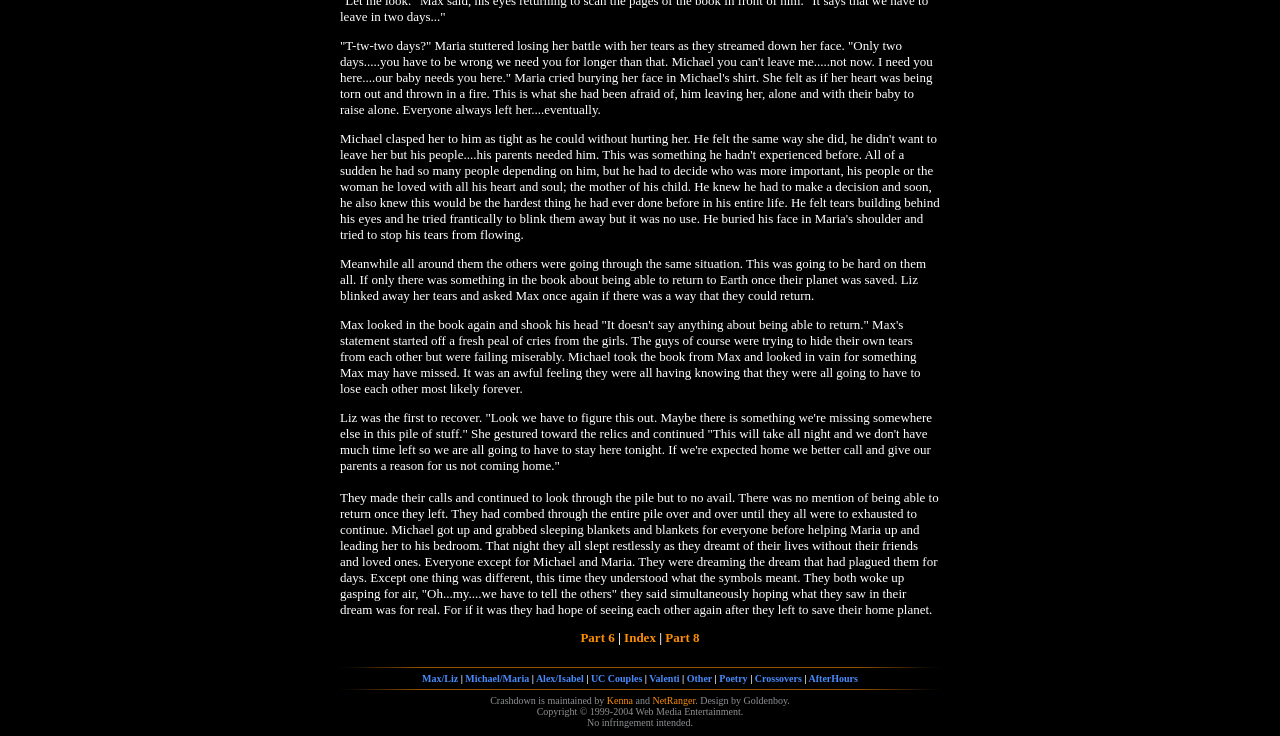Pinpoint the bounding box coordinates of the element you need to click to execute the following instruction: "Check NetRanger's profile". The bounding box should be represented by four float numbers between 0 and 1, in the format [left, top, right, bottom].

[0.51, 0.944, 0.543, 0.959]